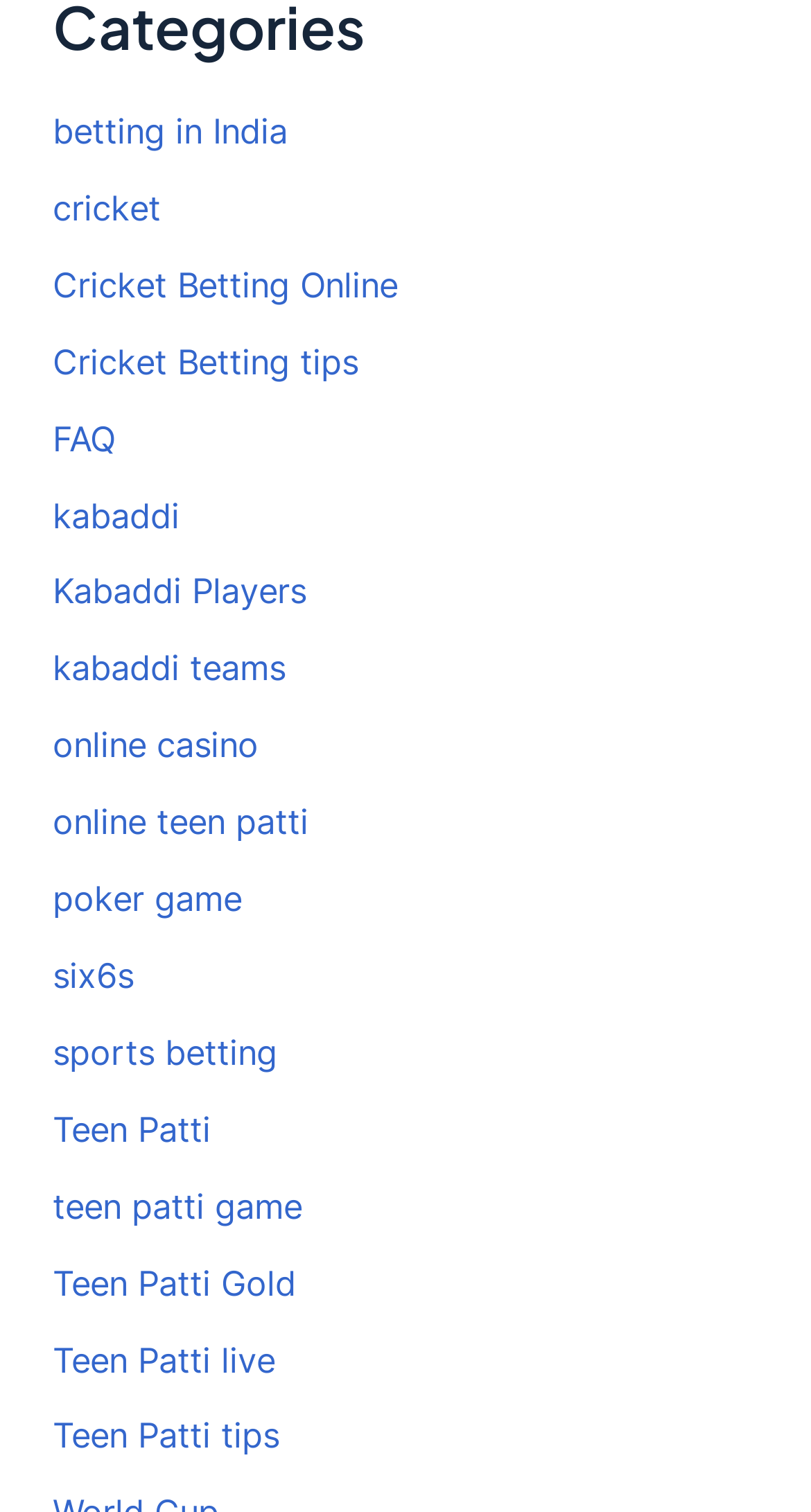Please find the bounding box coordinates of the element that you should click to achieve the following instruction: "go to kabaddi players". The coordinates should be presented as four float numbers between 0 and 1: [left, top, right, bottom].

[0.065, 0.378, 0.378, 0.405]